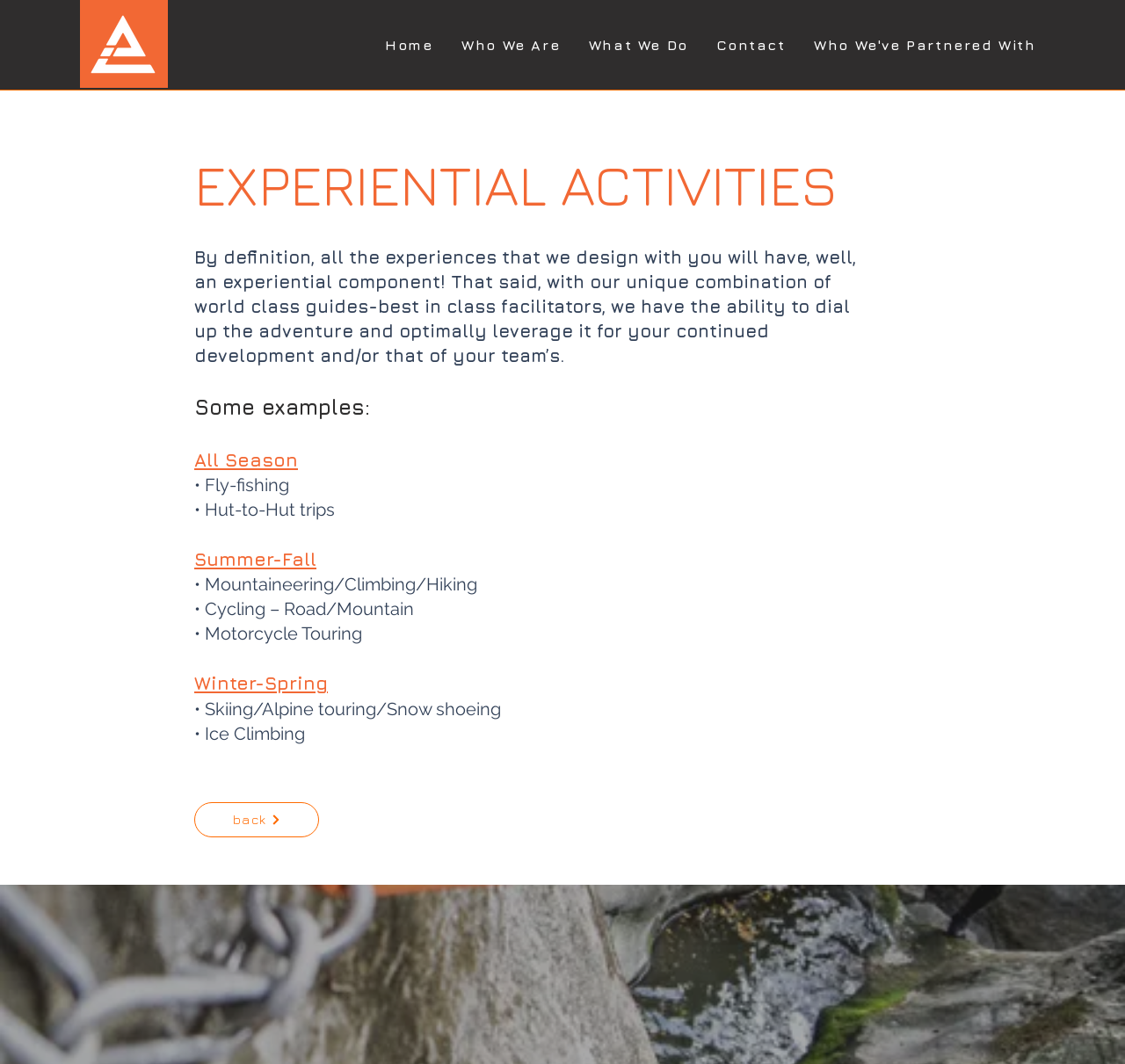What is the name of the organization?
Look at the image and provide a detailed response to the question.

Based on the webpage, I can see the logo 'AIL-Icon-white.png' and the text 'EXPERIENTIAL ACTIVITIES' which suggests that the organization is 'Adventures In Leadin'.